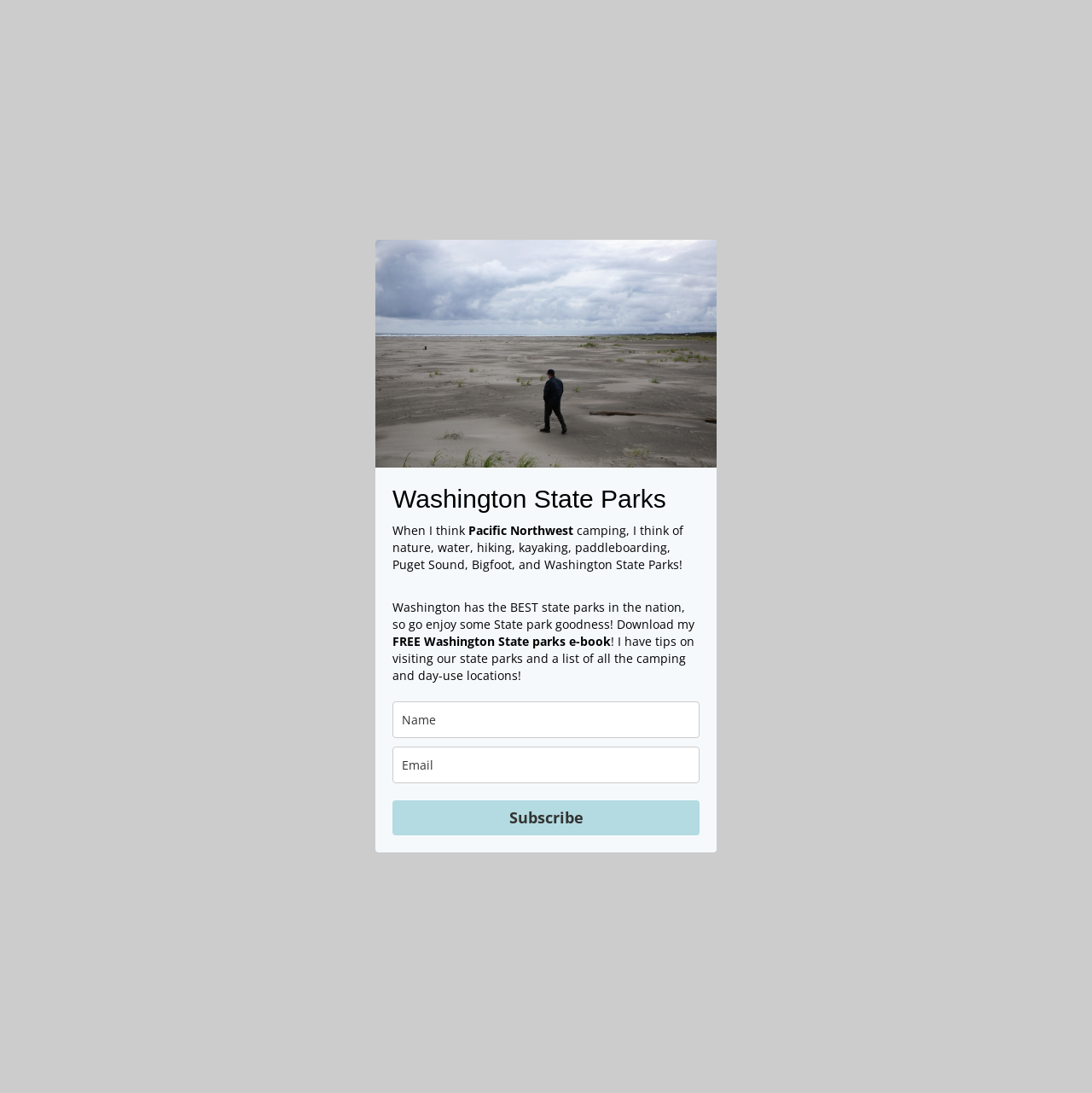Bounding box coordinates are specified in the format (top-left x, top-left y, bottom-right x, bottom-right y). All values are floating point numbers bounded between 0 and 1. Please provide the bounding box coordinate of the region this sentence describes: aria-label="email" name="fields[email]" placeholder="Email"

[0.359, 0.683, 0.641, 0.716]